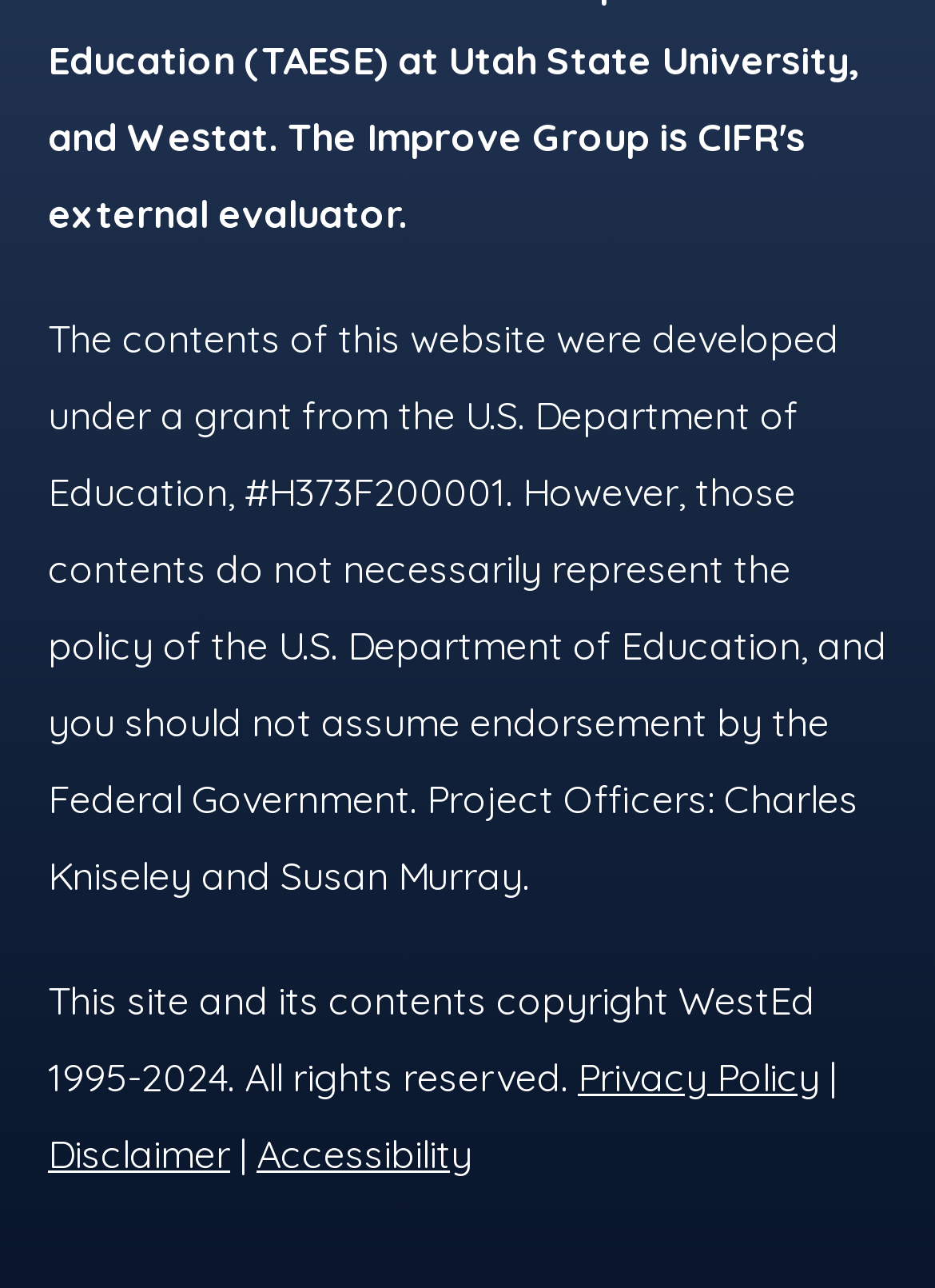Determine the bounding box coordinates in the format (top-left x, top-left y, bottom-right x, bottom-right y). Ensure all values are floating point numbers between 0 and 1. Identify the bounding box of the UI element described by: Privacy Policy

[0.618, 0.818, 0.877, 0.855]